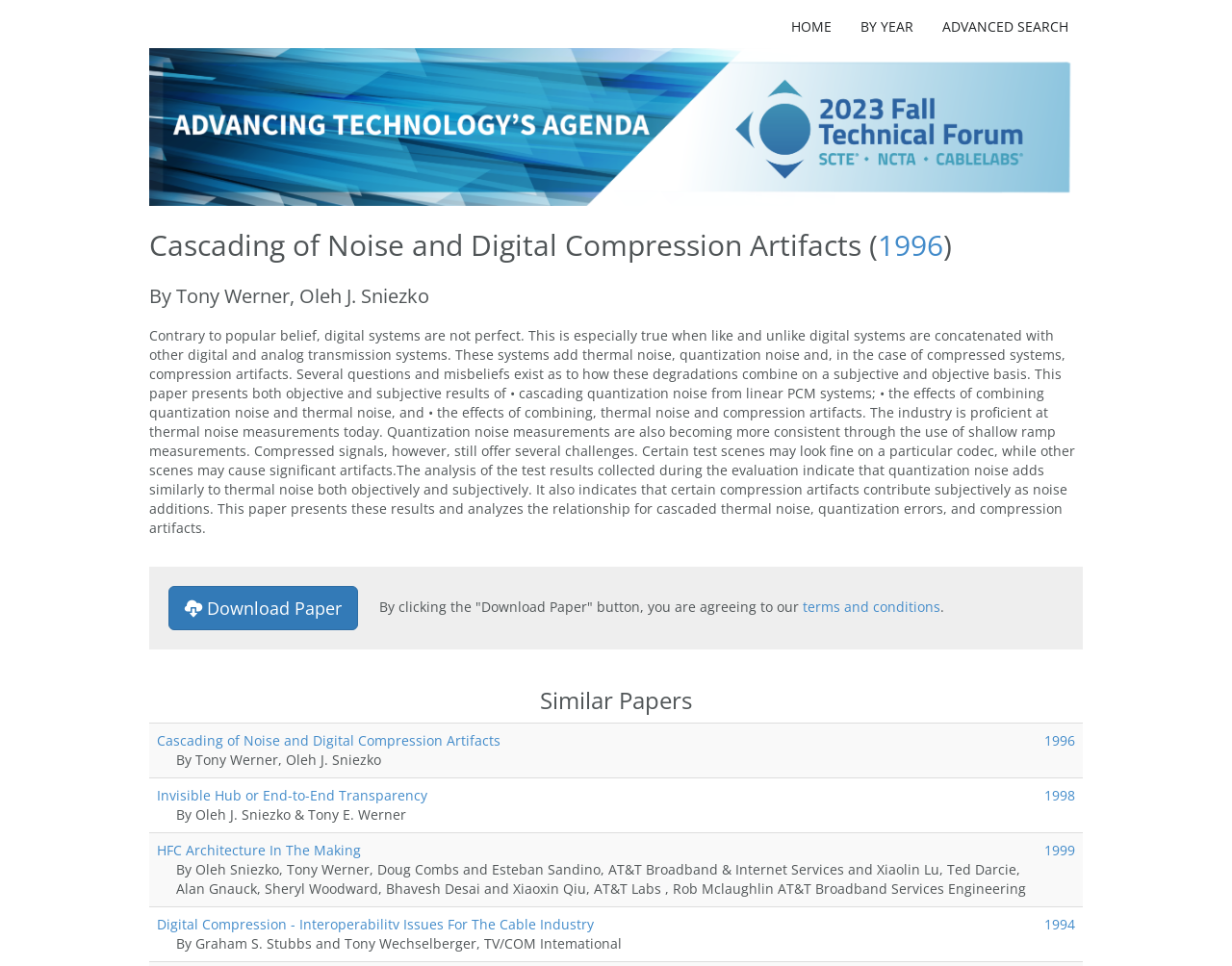Identify the bounding box coordinates for the element you need to click to achieve the following task: "Click on the link to view BAS SCHOUTEN". The coordinates must be four float values ranging from 0 to 1, formatted as [left, top, right, bottom].

None